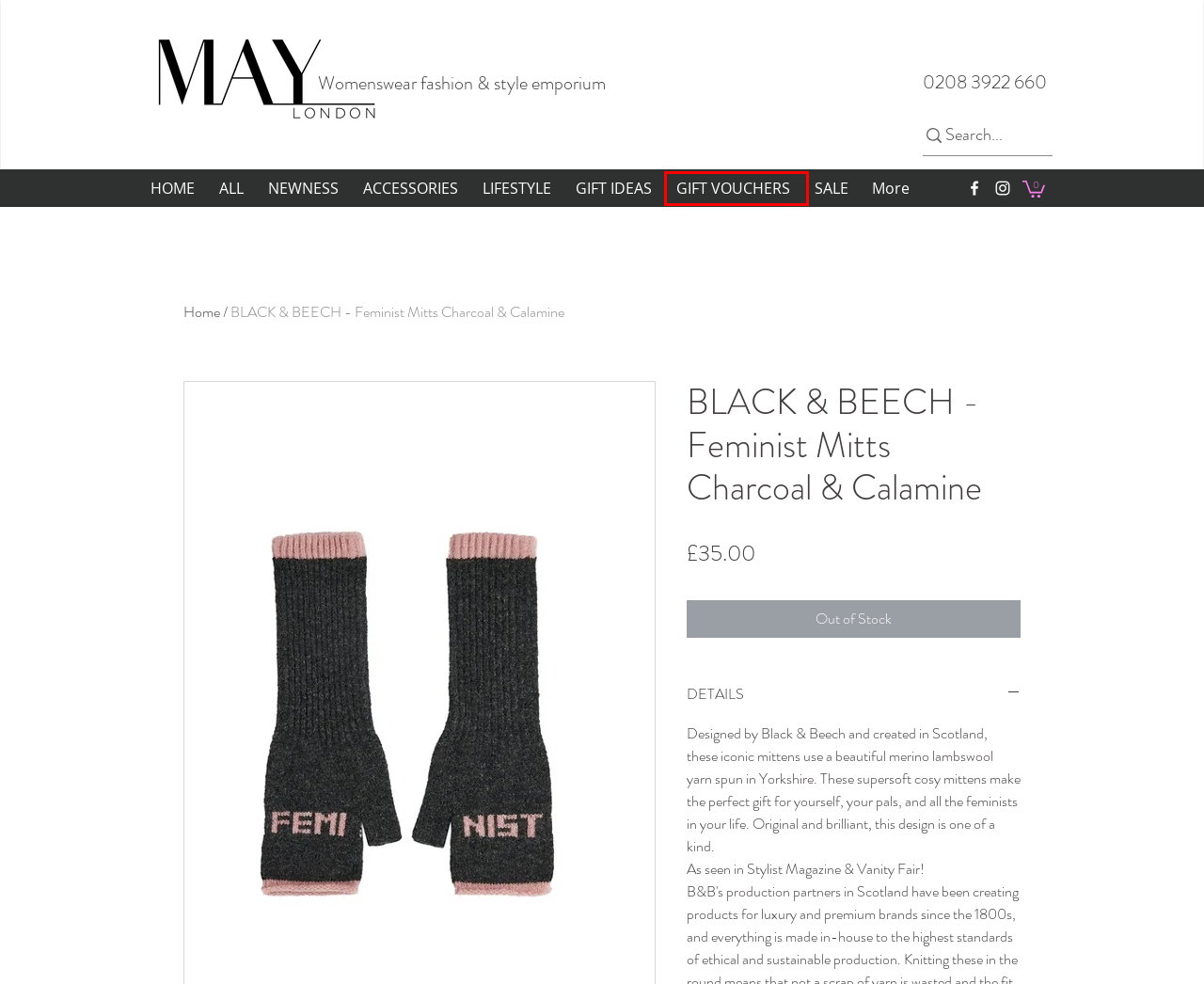Look at the screenshot of a webpage with a red bounding box and select the webpage description that best corresponds to the new page after clicking the element in the red box. Here are the options:
A. Shop | MAY London
B. LIFESTYLE | May London
C. NEWNESS | May London
D. Accessories | Greater London | MAY London
E. GIFT VOUCHERS | May London
F. GIFT IDEAS | May London
G. Cart | May London
H. SALE | May London

E